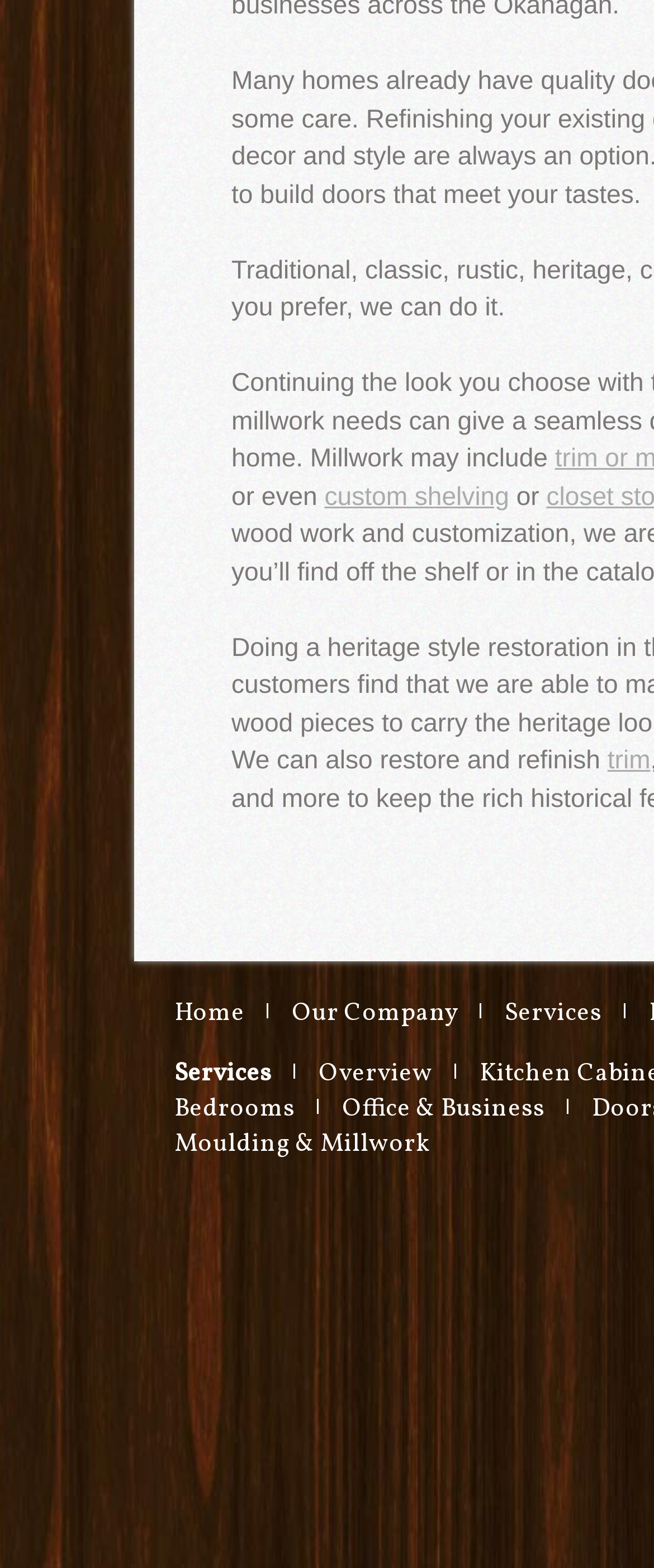Predict the bounding box of the UI element that fits this description: "Services".

[0.267, 0.674, 0.415, 0.697]